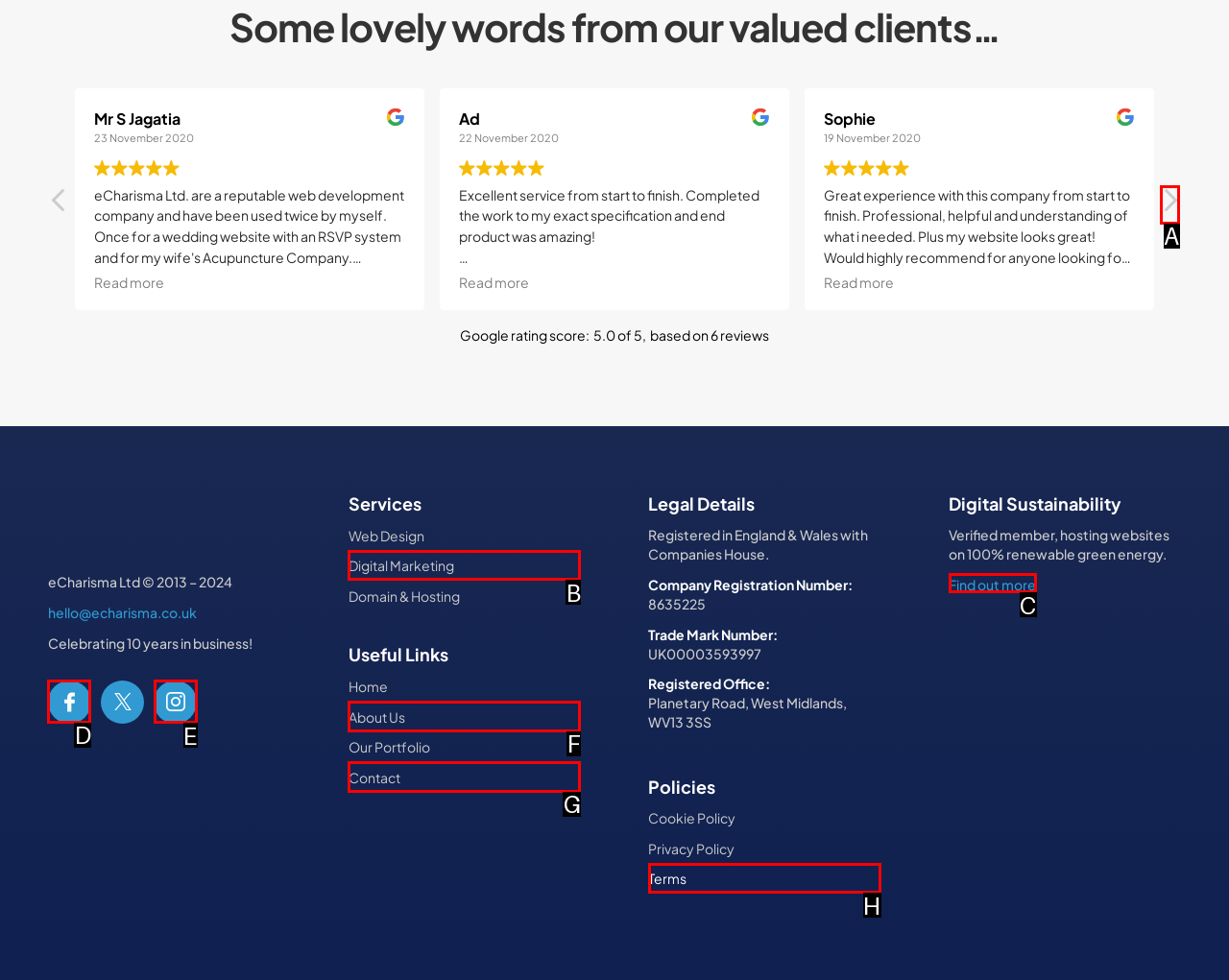Choose the HTML element that should be clicked to achieve this task: Visit the Facebook page
Respond with the letter of the correct choice.

D